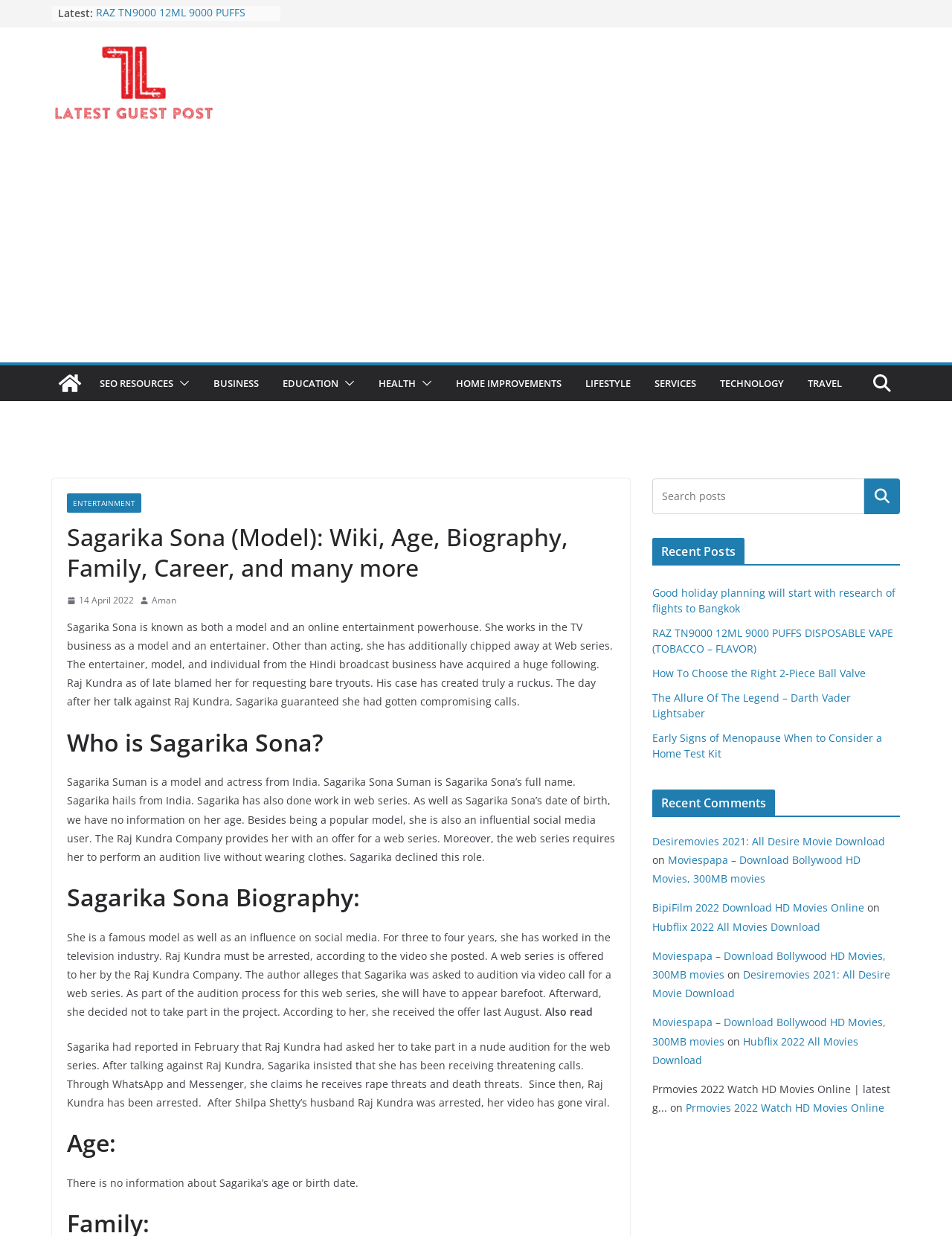Please locate the bounding box coordinates of the element that needs to be clicked to achieve the following instruction: "click on the 'SEO RESOURCES' link". The coordinates should be four float numbers between 0 and 1, i.e., [left, top, right, bottom].

[0.105, 0.302, 0.182, 0.318]